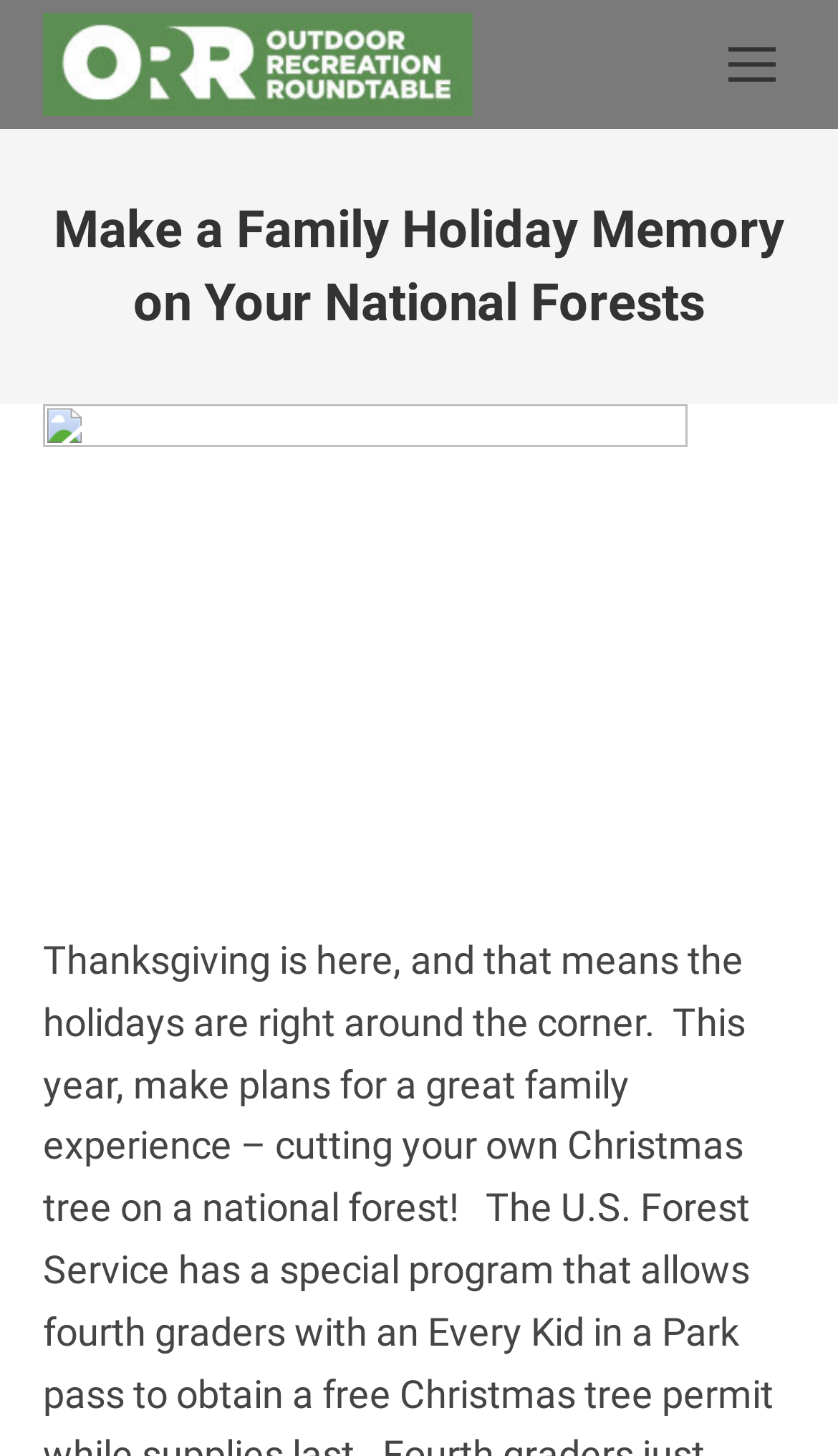Provide the bounding box coordinates of the UI element this sentence describes: "alt="Outdoor Recreation Roundtable"".

[0.051, 0.009, 0.564, 0.079]